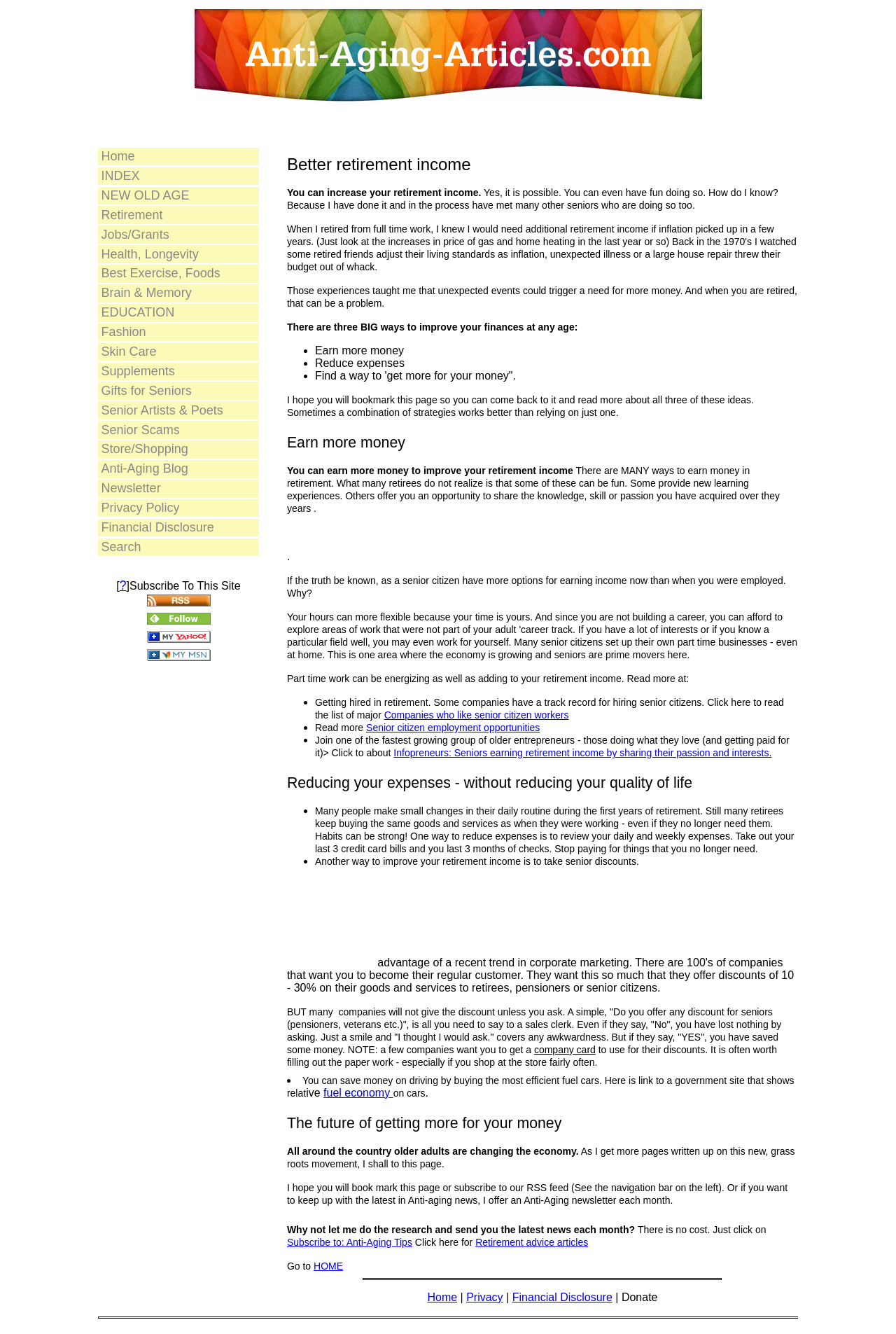Provide a short answer using a single word or phrase for the following question: 
What is the topic of the section that starts with 'The future of getting more for your money'?

Grass roots movement